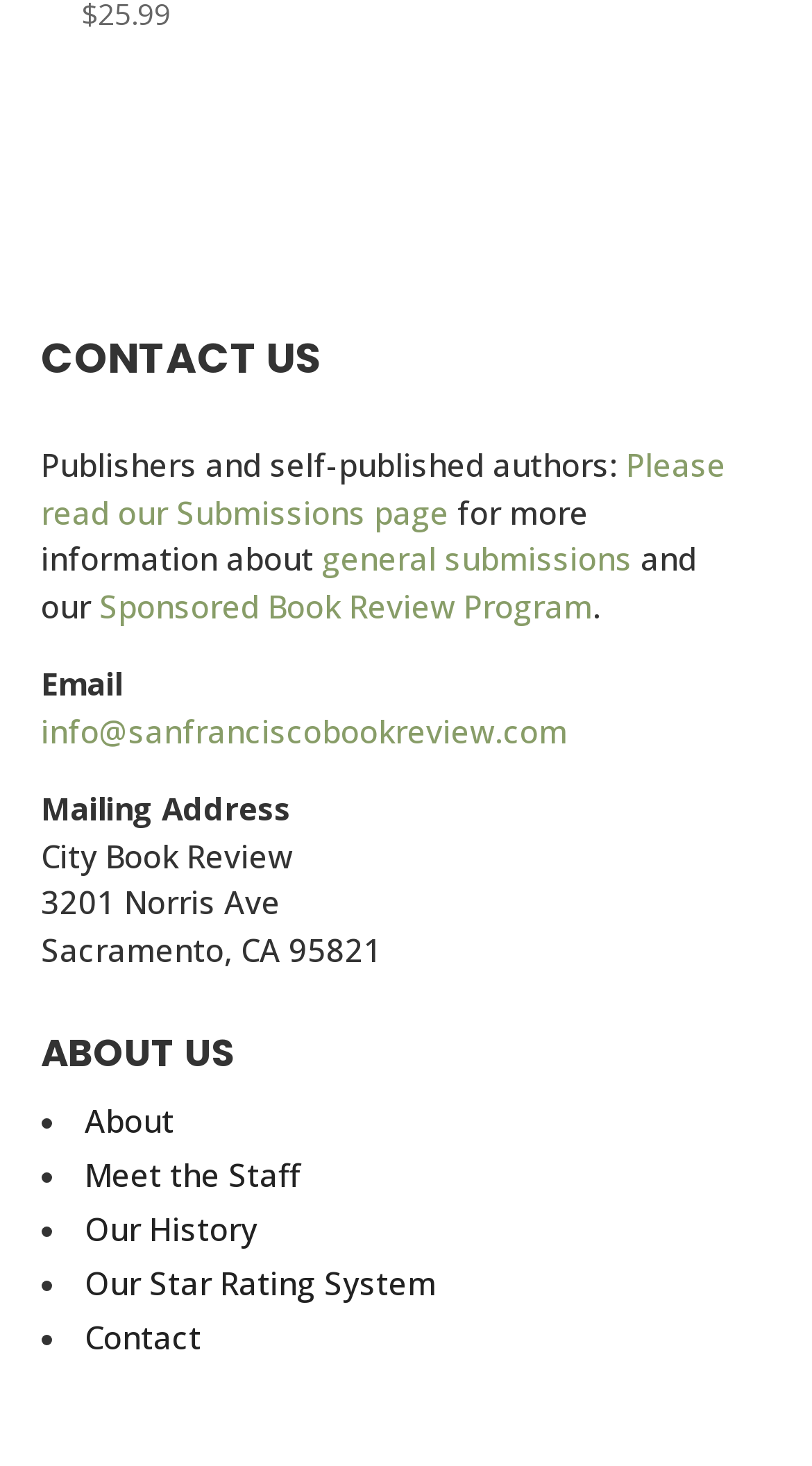What is the street address of the mailing address?
Relying on the image, give a concise answer in one word or a brief phrase.

3201 Norris Ave